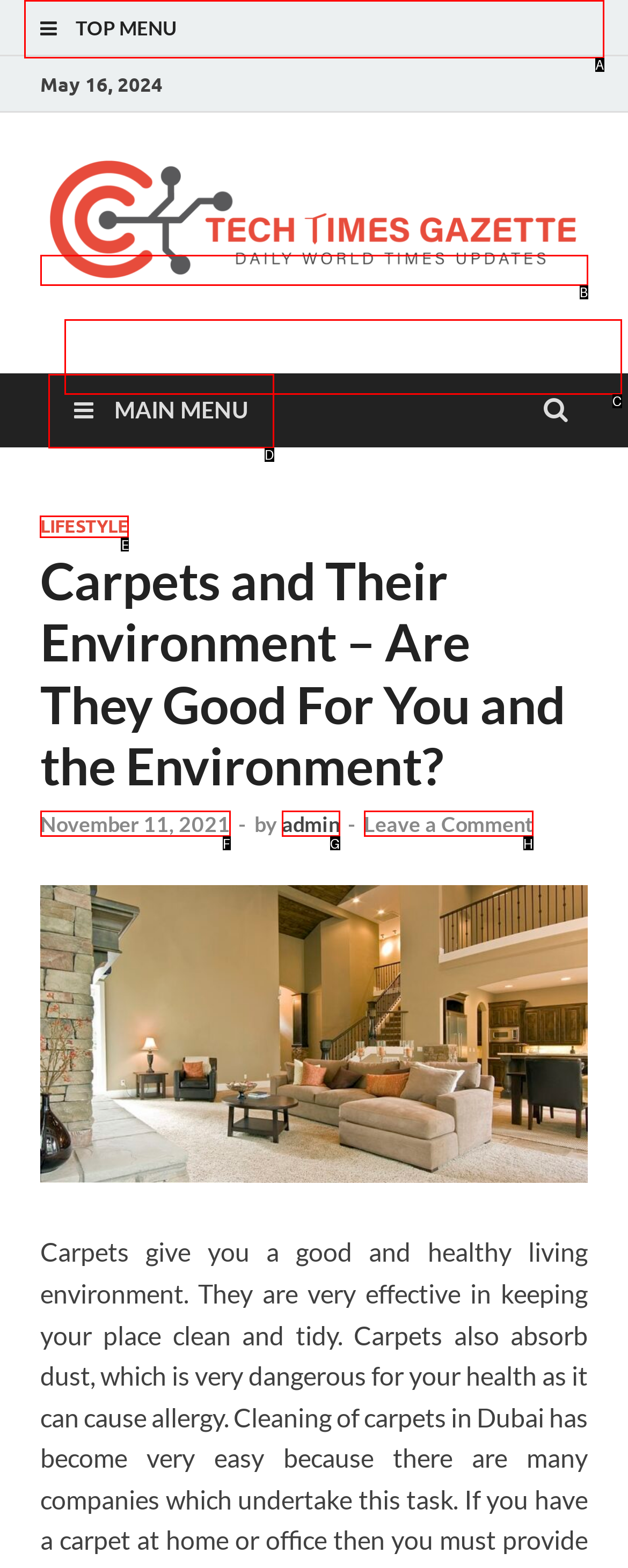Tell me which one HTML element I should click to complete the following task: view LIFESTYLE
Answer with the option's letter from the given choices directly.

E